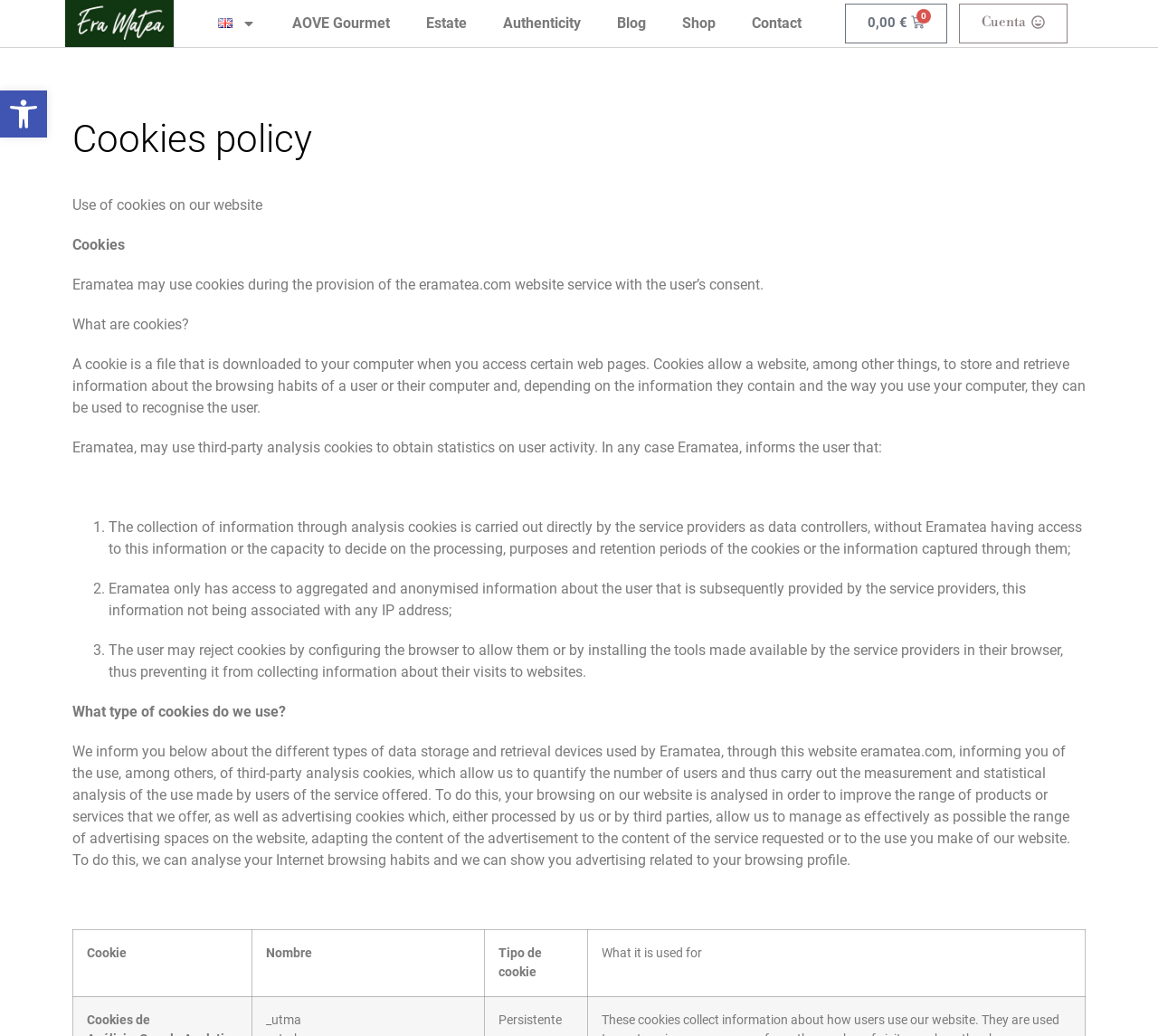Pinpoint the bounding box coordinates of the clickable element needed to complete the instruction: "Visit AOVE Gourmet". The coordinates should be provided as four float numbers between 0 and 1: [left, top, right, bottom].

[0.237, 0.002, 0.353, 0.043]